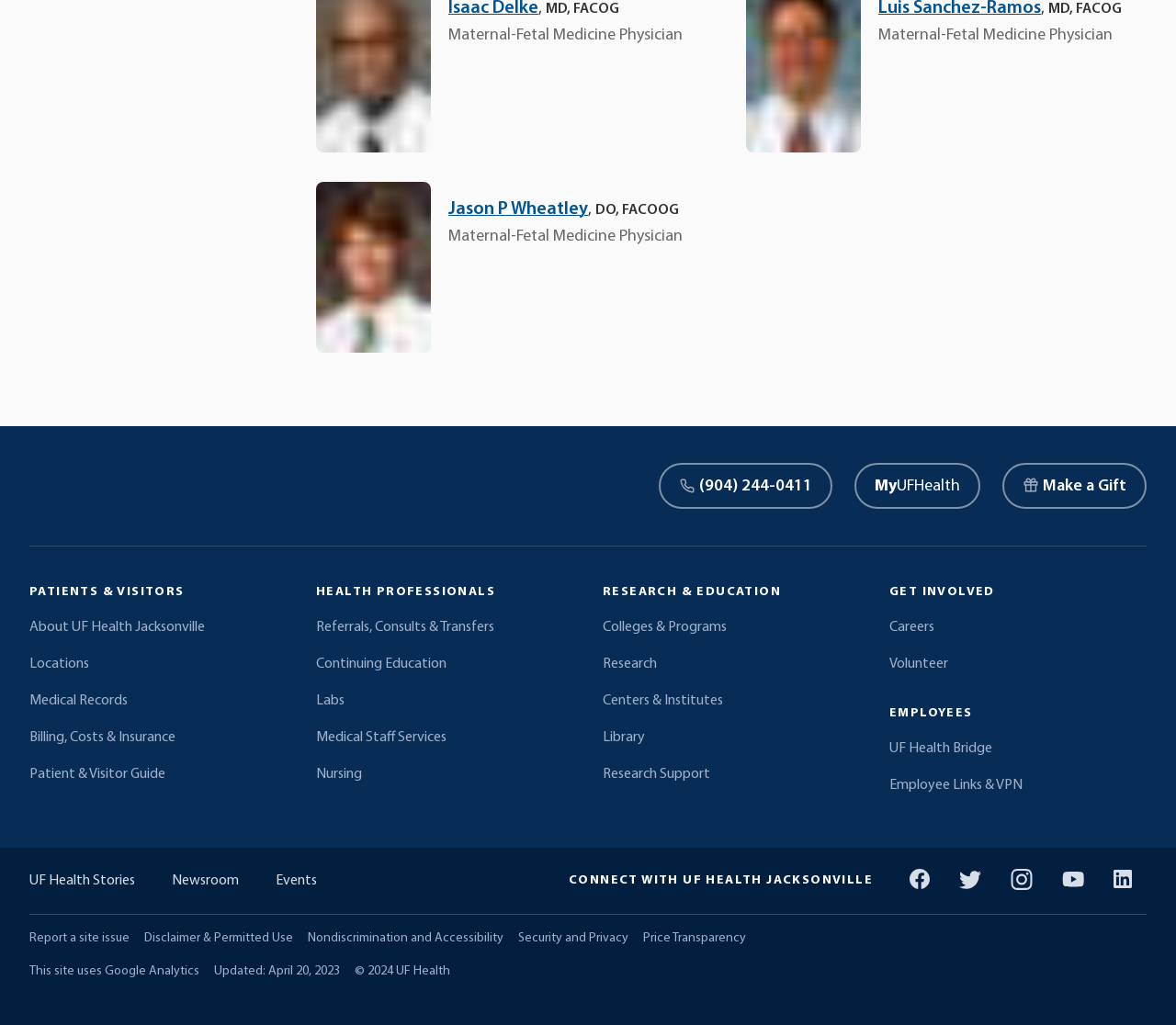Please identify the bounding box coordinates of the clickable area that will allow you to execute the instruction: "Search for Reportergene IMAGE clones".

None